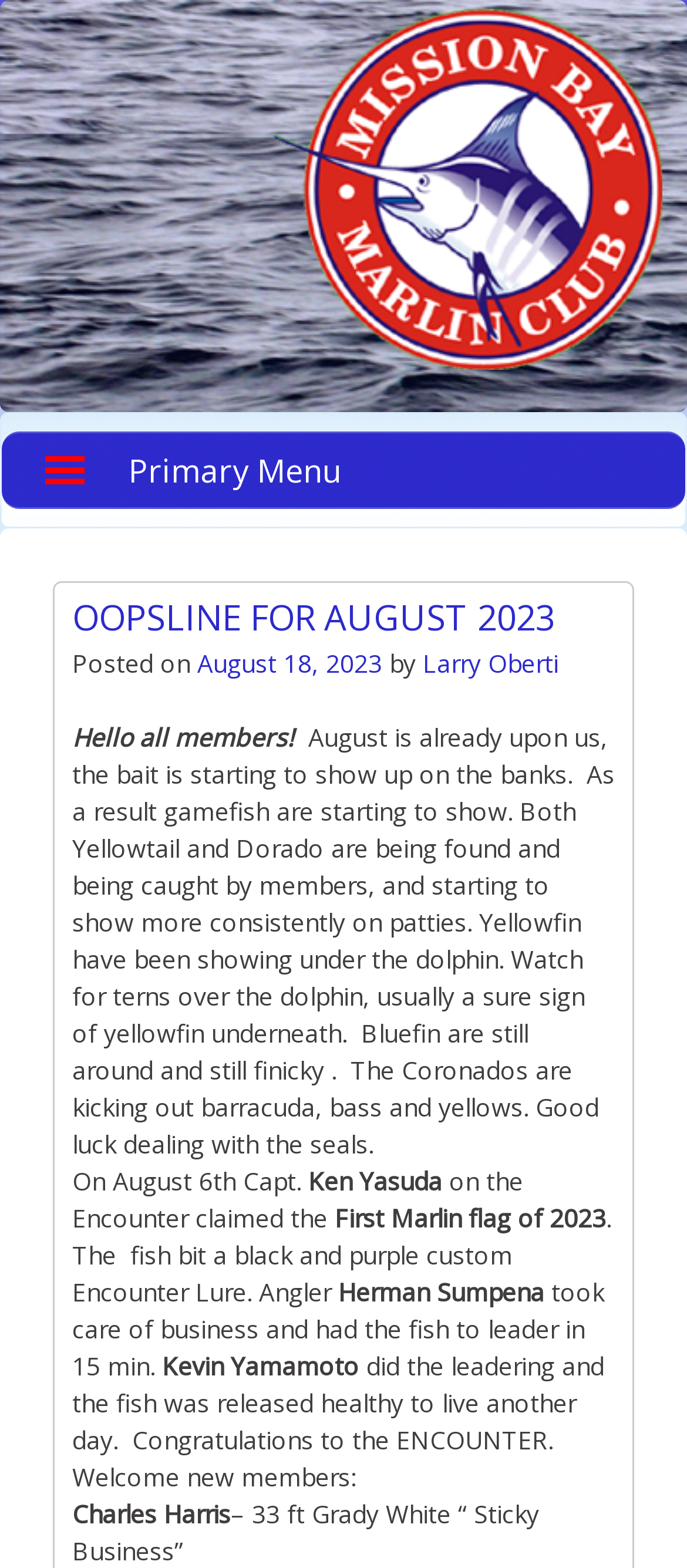Utilize the details in the image to thoroughly answer the following question: How long did it take Herman Sumpena to catch the marlin?

I found the answer by reading the text 'Angler Herman Sumpena took care of business and had the fish to leader in 15 min.' which is located in the middle of the webpage.